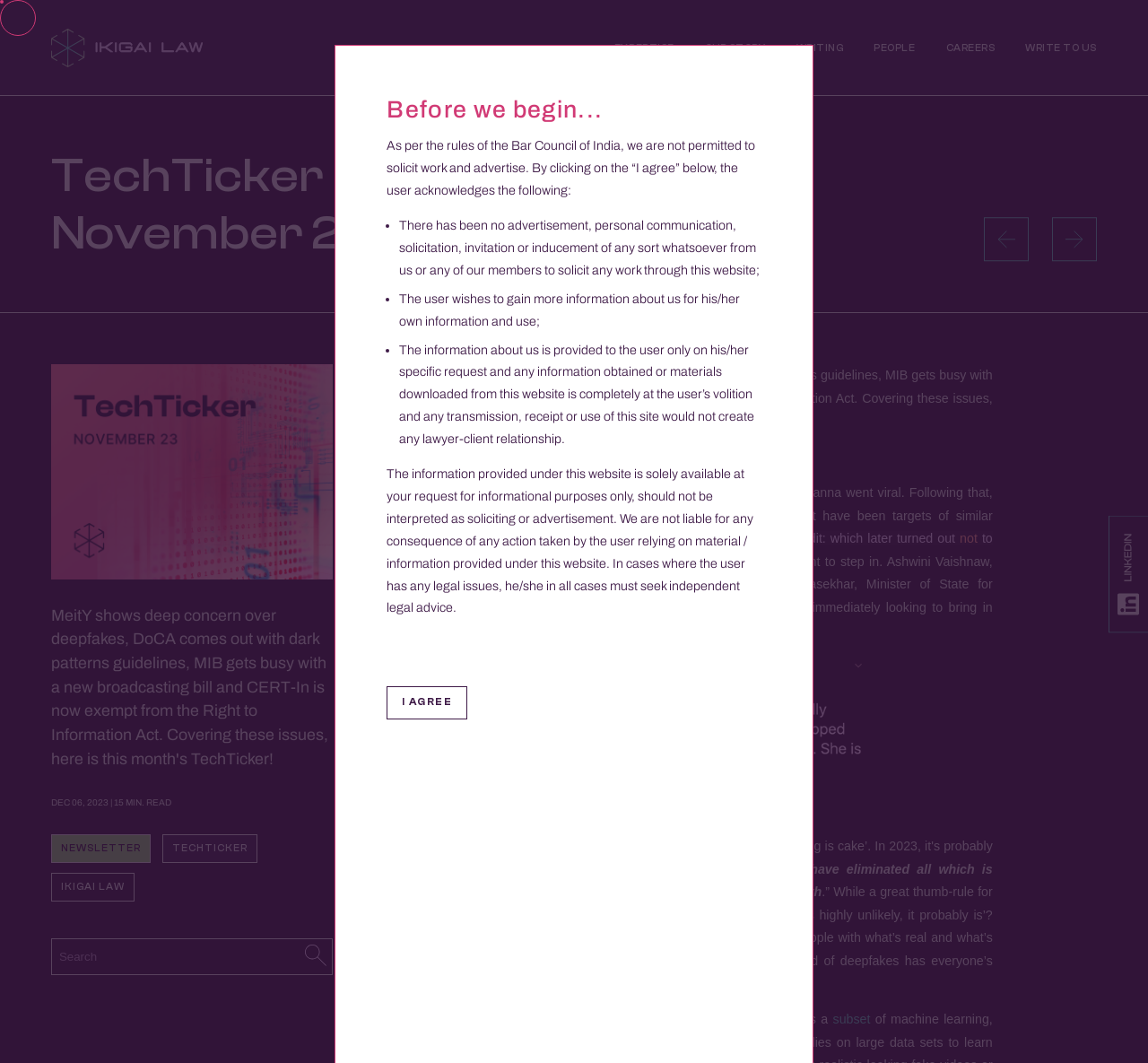Generate the title text from the webpage.

TechTicker Issue 51: November 2023